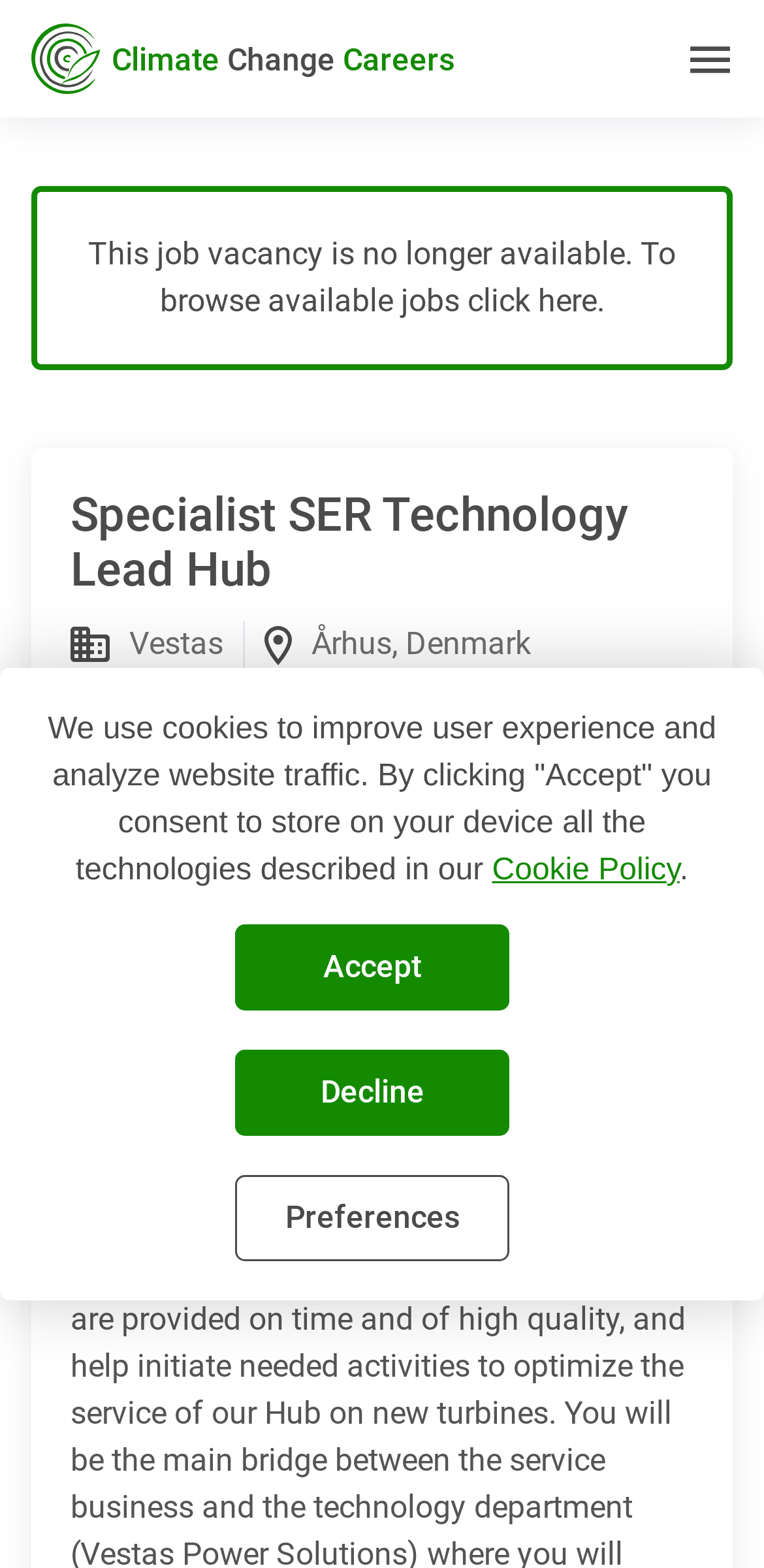Identify the bounding box coordinates for the UI element that matches this description: "Vestas".

[0.169, 0.398, 0.292, 0.422]